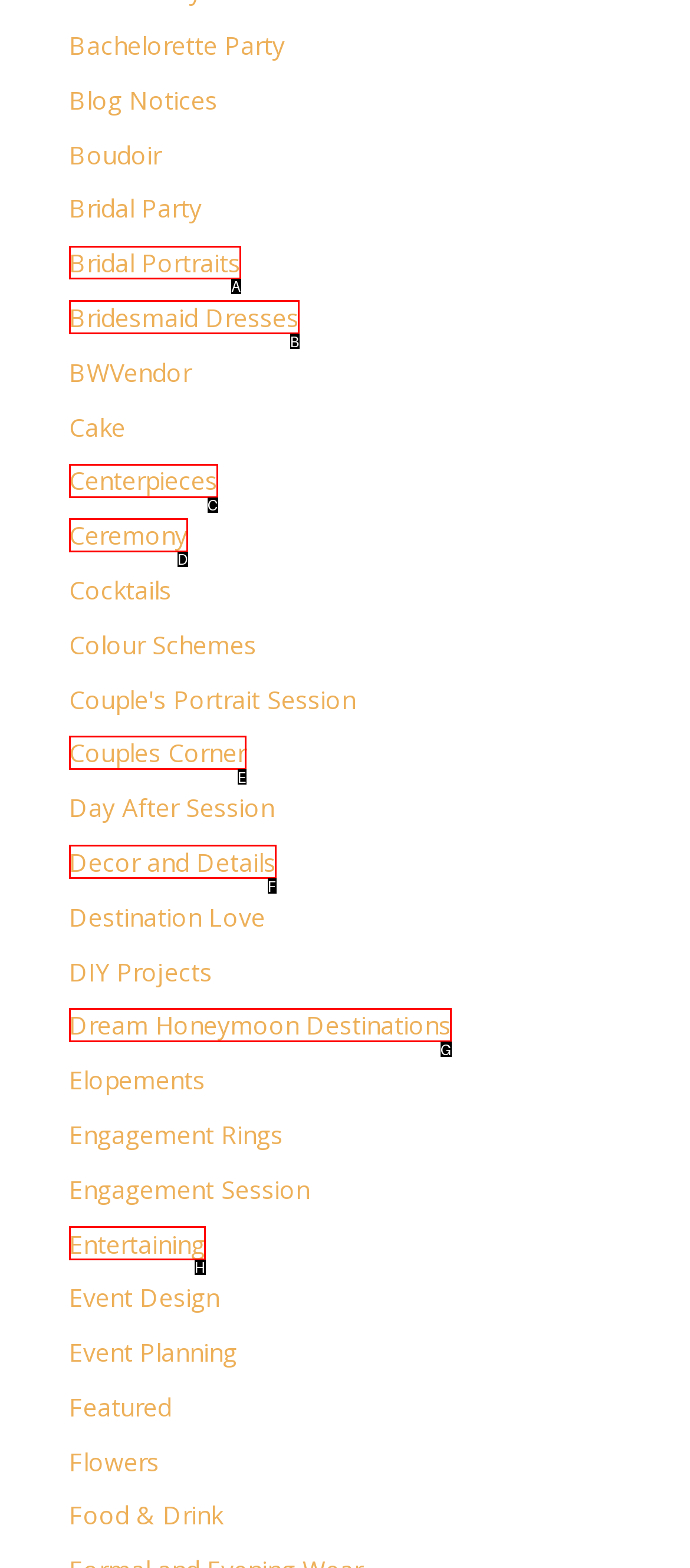Identify the HTML element to select in order to accomplish the following task: Explore Bridal Portraits
Reply with the letter of the chosen option from the given choices directly.

A